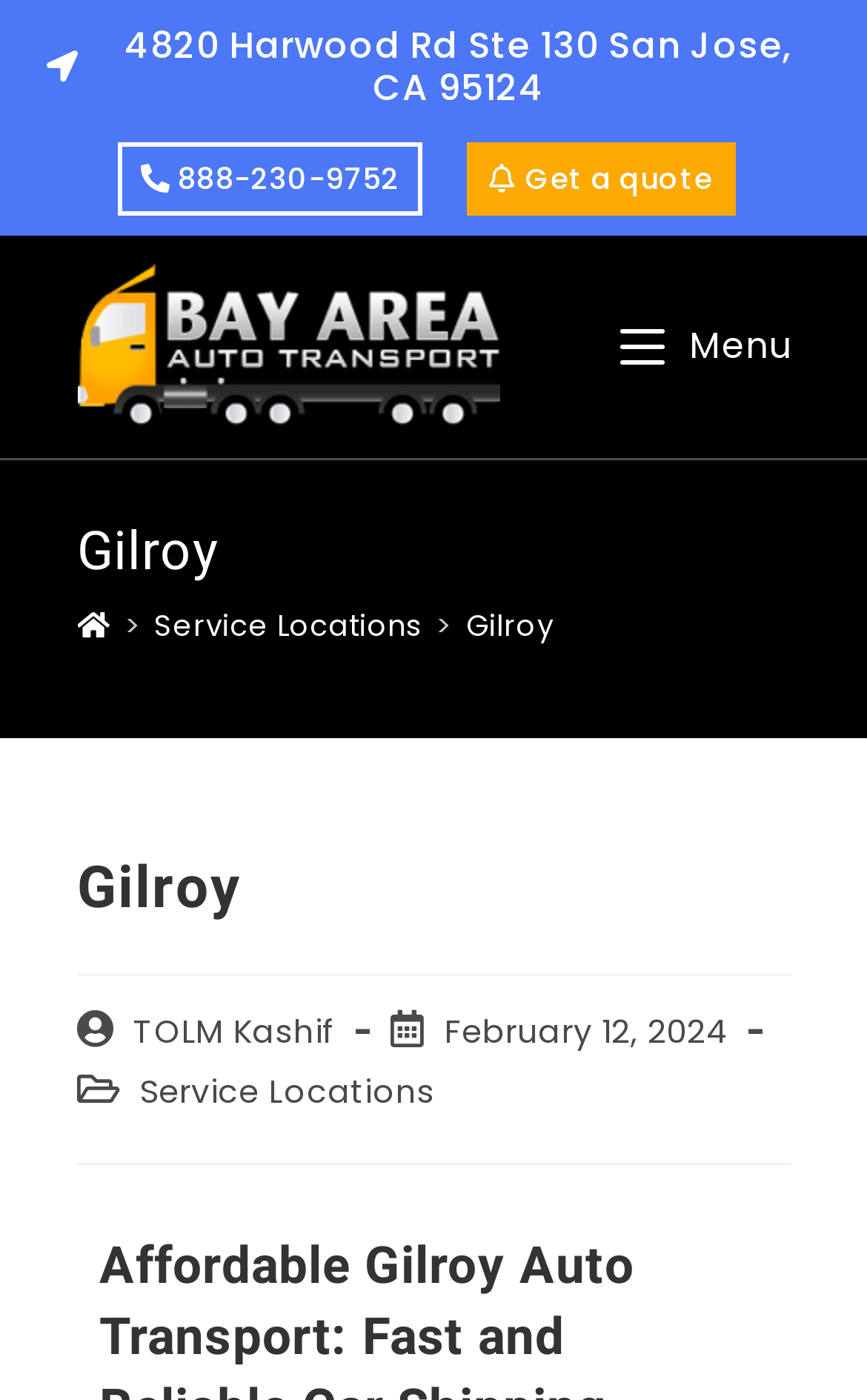What is the address of Gilroy Auto Transport?
Please respond to the question with a detailed and thorough explanation.

I found the address by looking at the static text element located at the top of the webpage, which contains the address information.